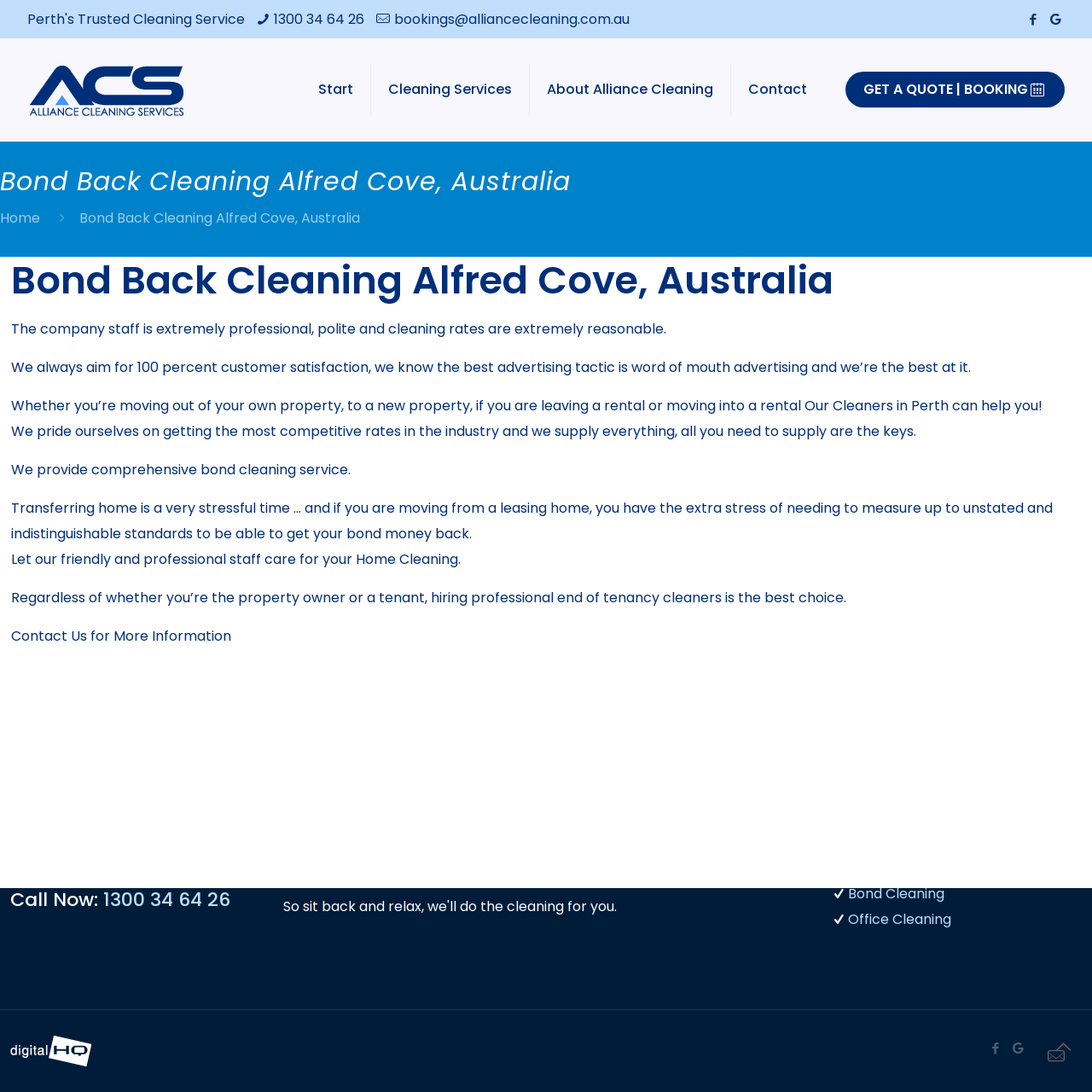Locate the bounding box coordinates of the area that needs to be clicked to fulfill the following instruction: "Click the 'Home' link". The coordinates should be in the format of four float numbers between 0 and 1, namely [left, top, right, bottom].

None